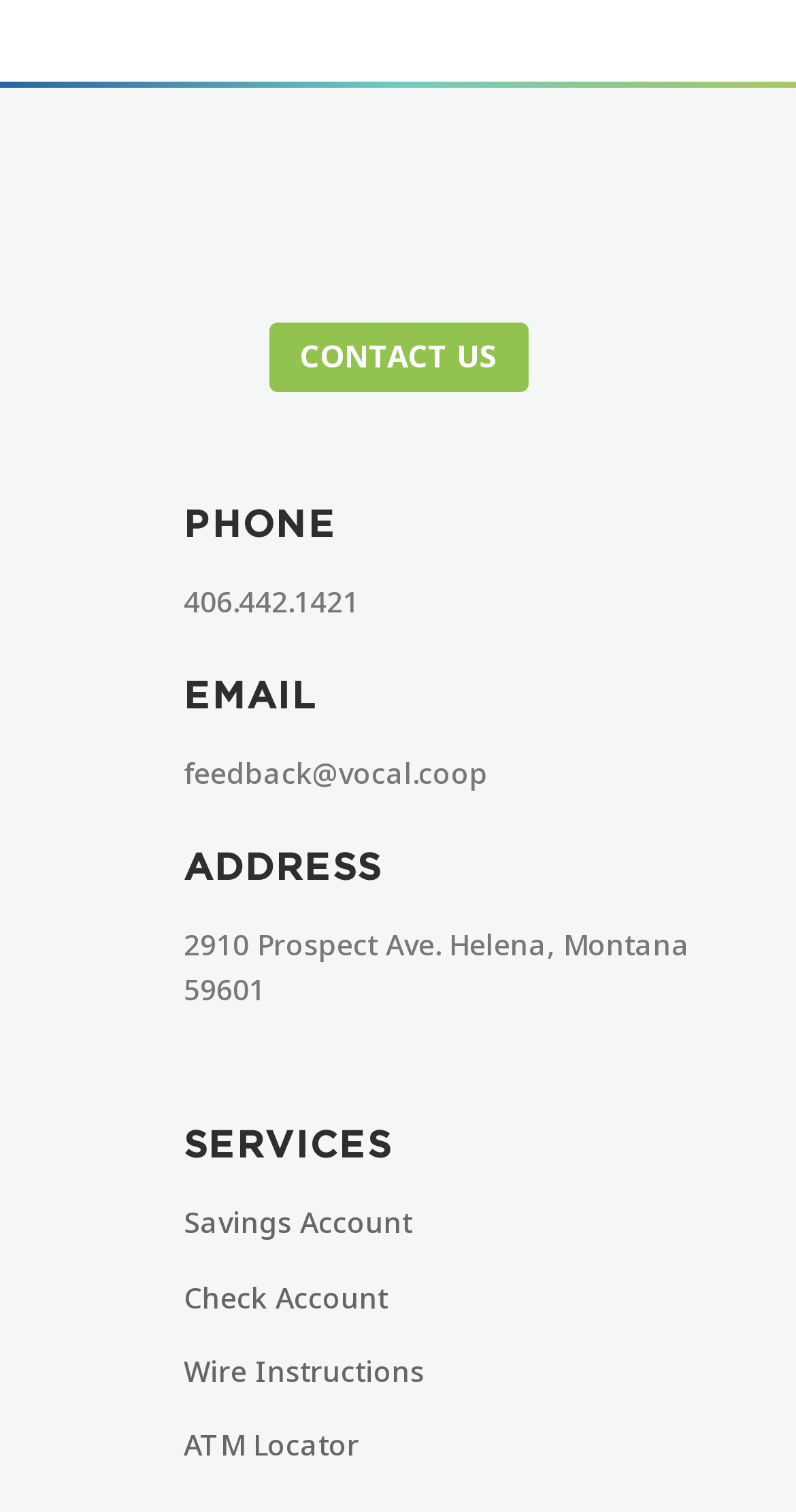Identify the bounding box coordinates of the element to click to follow this instruction: 'Send an email to feedback@vocal.coop'. Ensure the coordinates are four float values between 0 and 1, provided as [left, top, right, bottom].

[0.231, 0.499, 0.613, 0.524]